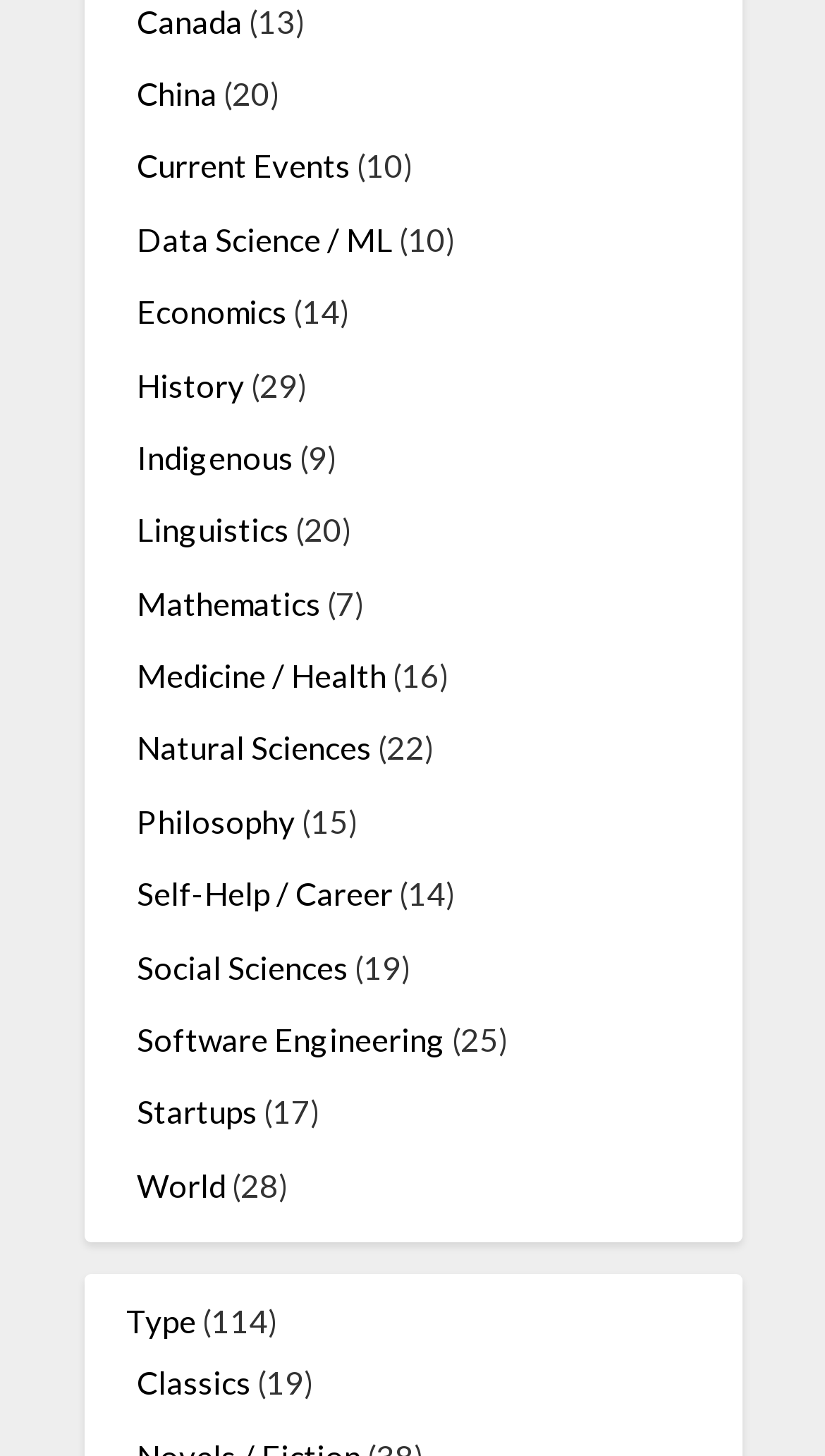Review the image closely and give a comprehensive answer to the question: What is the position of the 'Type' link?

I examined the bounding box coordinates of the 'Type' link and found that its y1 and y2 values are 0.894 and 0.92, respectively, which indicates that it is located at the bottom of the page.